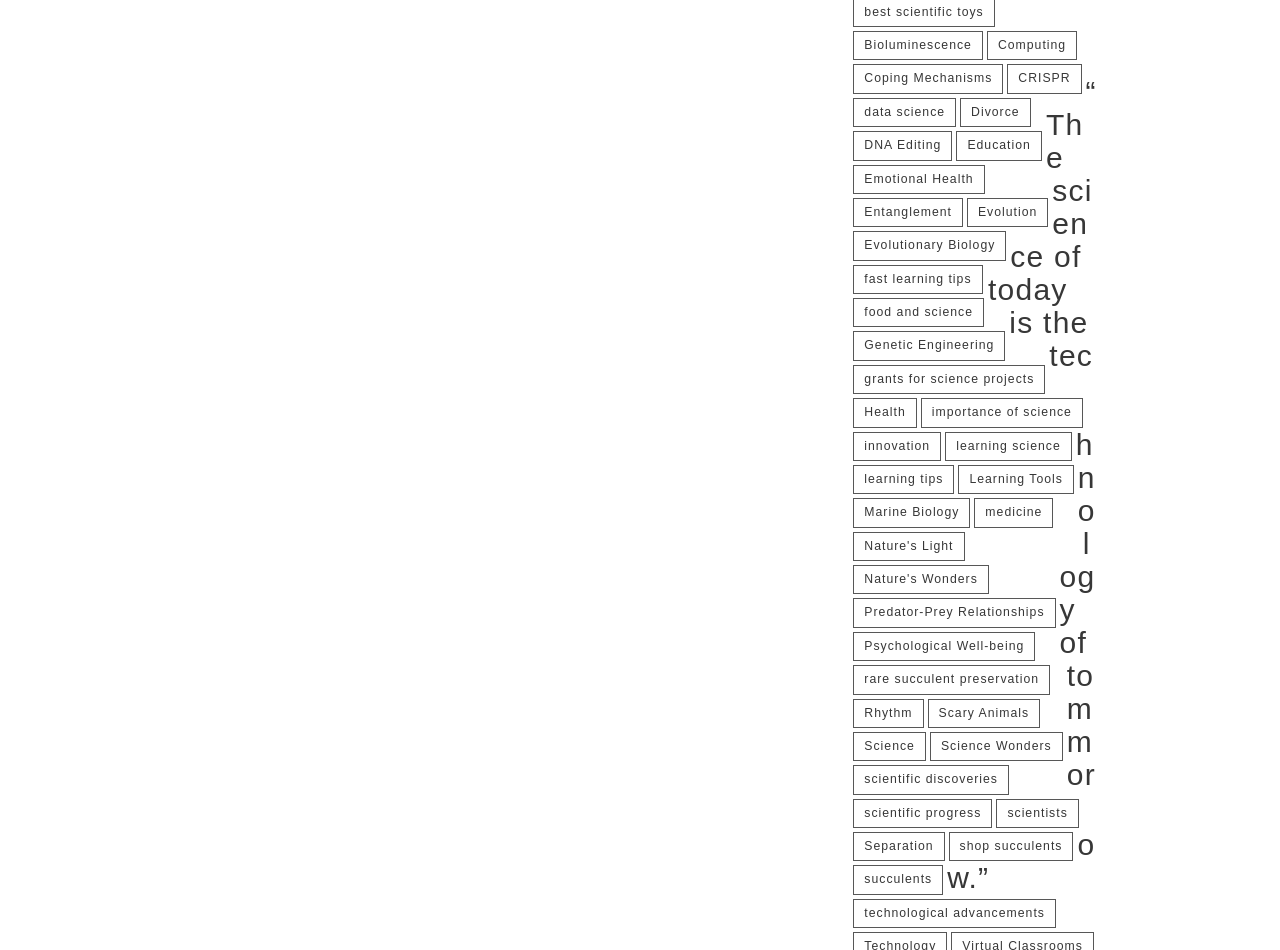Please identify the bounding box coordinates of the clickable area that will fulfill the following instruction: "Read about scientific discoveries". The coordinates should be in the format of four float numbers between 0 and 1, i.e., [left, top, right, bottom].

[0.667, 0.806, 0.788, 0.836]